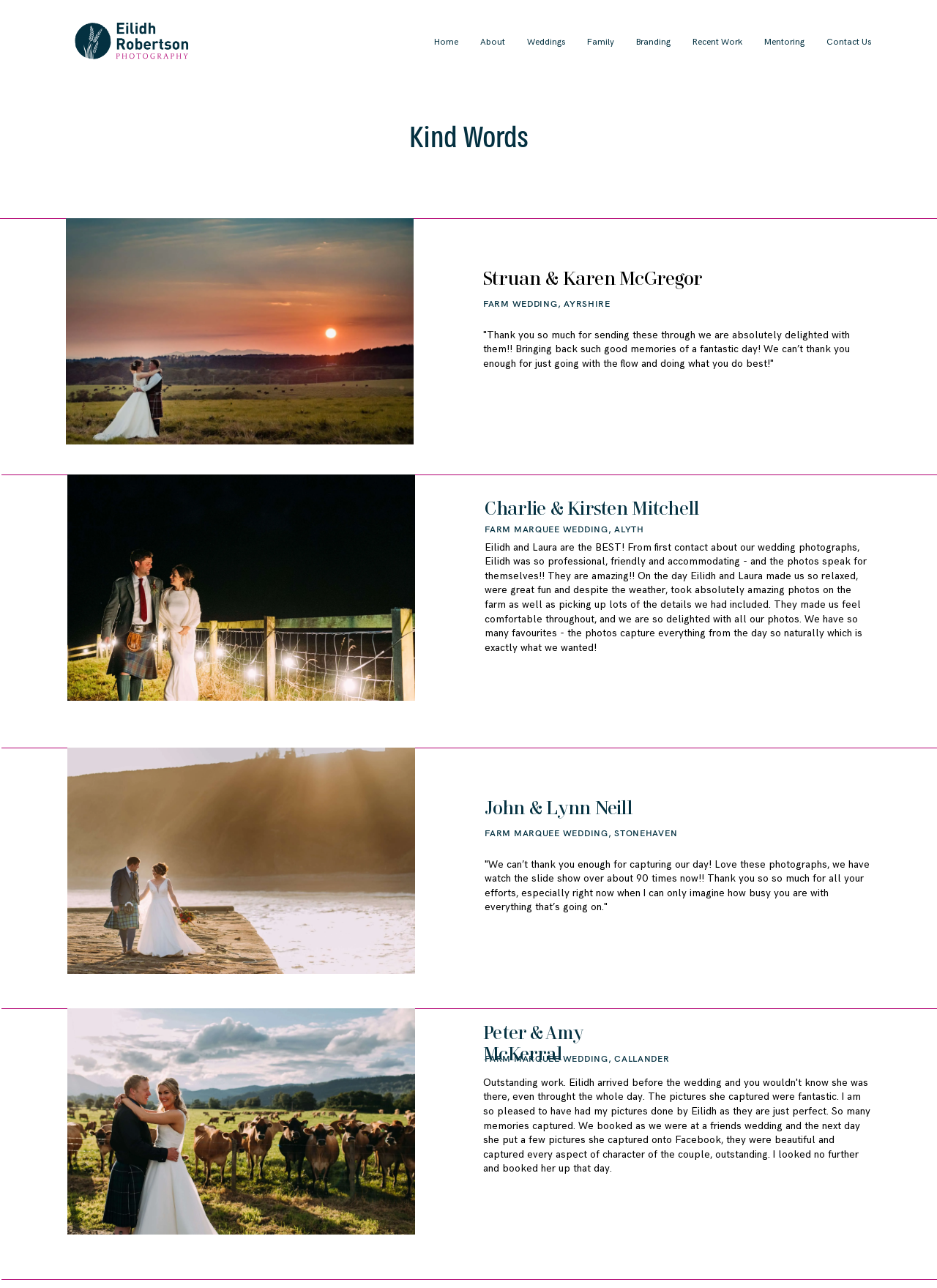Determine the bounding box coordinates for the region that must be clicked to execute the following instruction: "View the About page".

[0.512, 0.028, 0.539, 0.037]